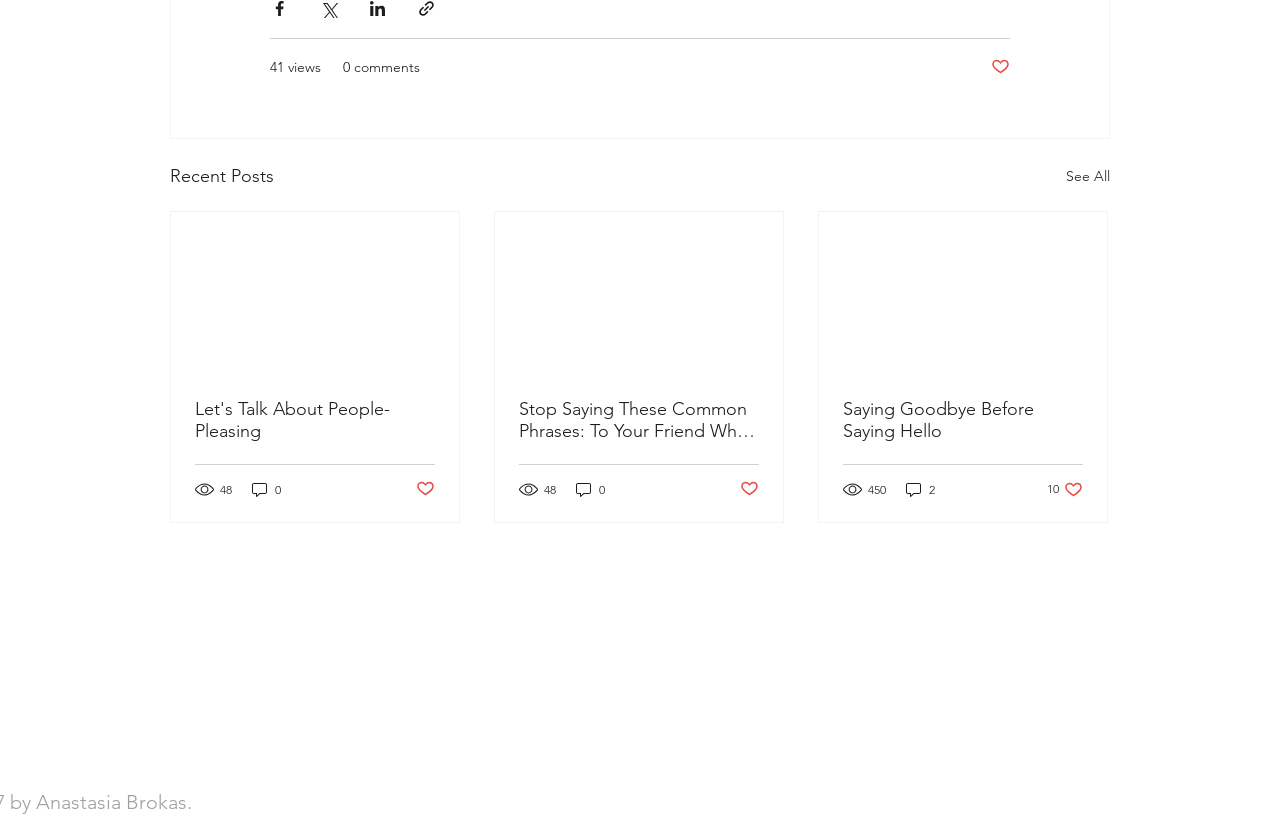Determine the bounding box coordinates of the section I need to click to execute the following instruction: "Read an article". Provide the coordinates as four float numbers between 0 and 1, i.e., [left, top, right, bottom].

[0.405, 0.48, 0.593, 0.533]